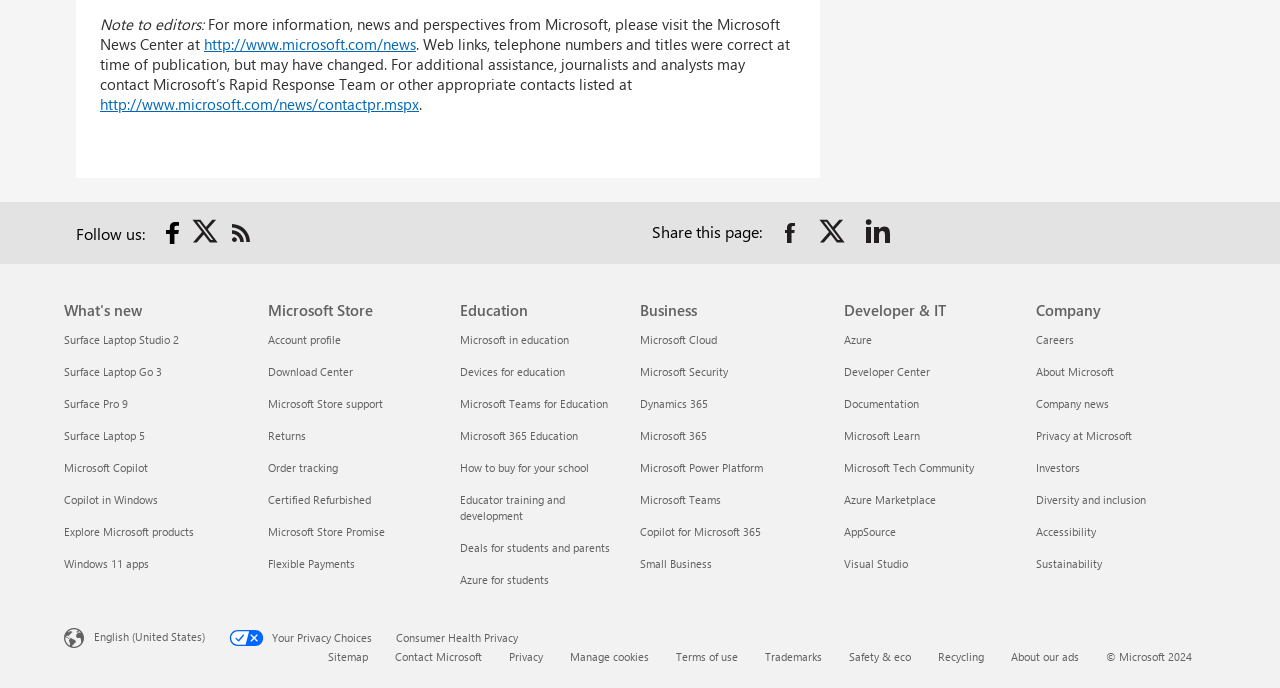Can you specify the bounding box coordinates of the area that needs to be clicked to fulfill the following instruction: "Learn about Microsoft in education"?

[0.359, 0.483, 0.445, 0.504]